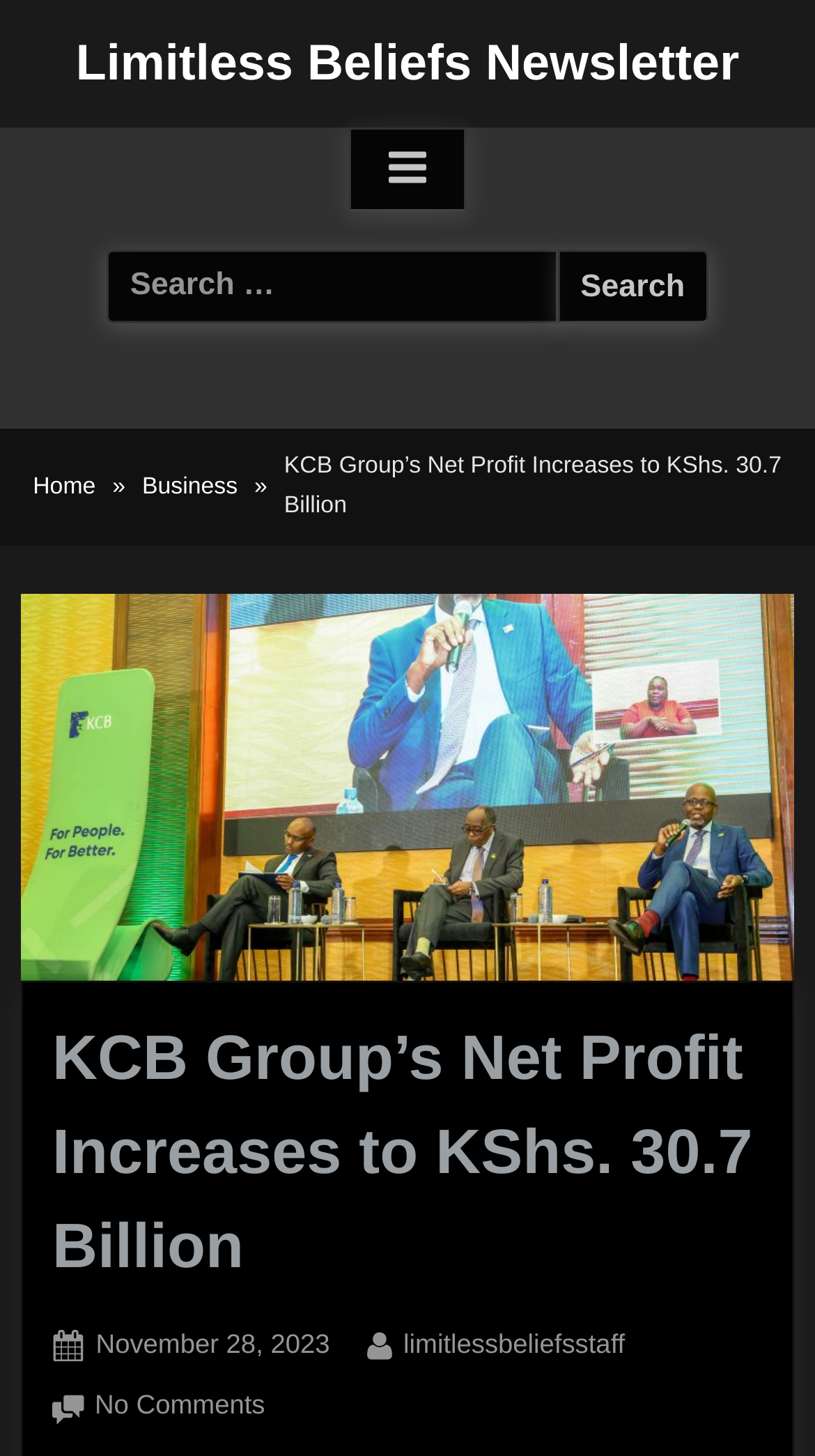How many links are in the breadcrumbs navigation?
Please answer using one word or phrase, based on the screenshot.

2